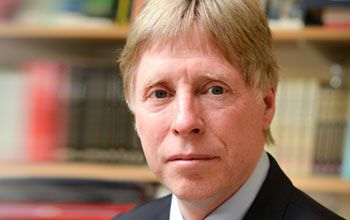What award did the university recently retain?
Provide a thorough and detailed answer to the question.

According to the caption, the university's recent achievement is retaining an award for excellence in researchers' career development, highlighting the institution's emphasis on creating a supportive environment for academic staff.